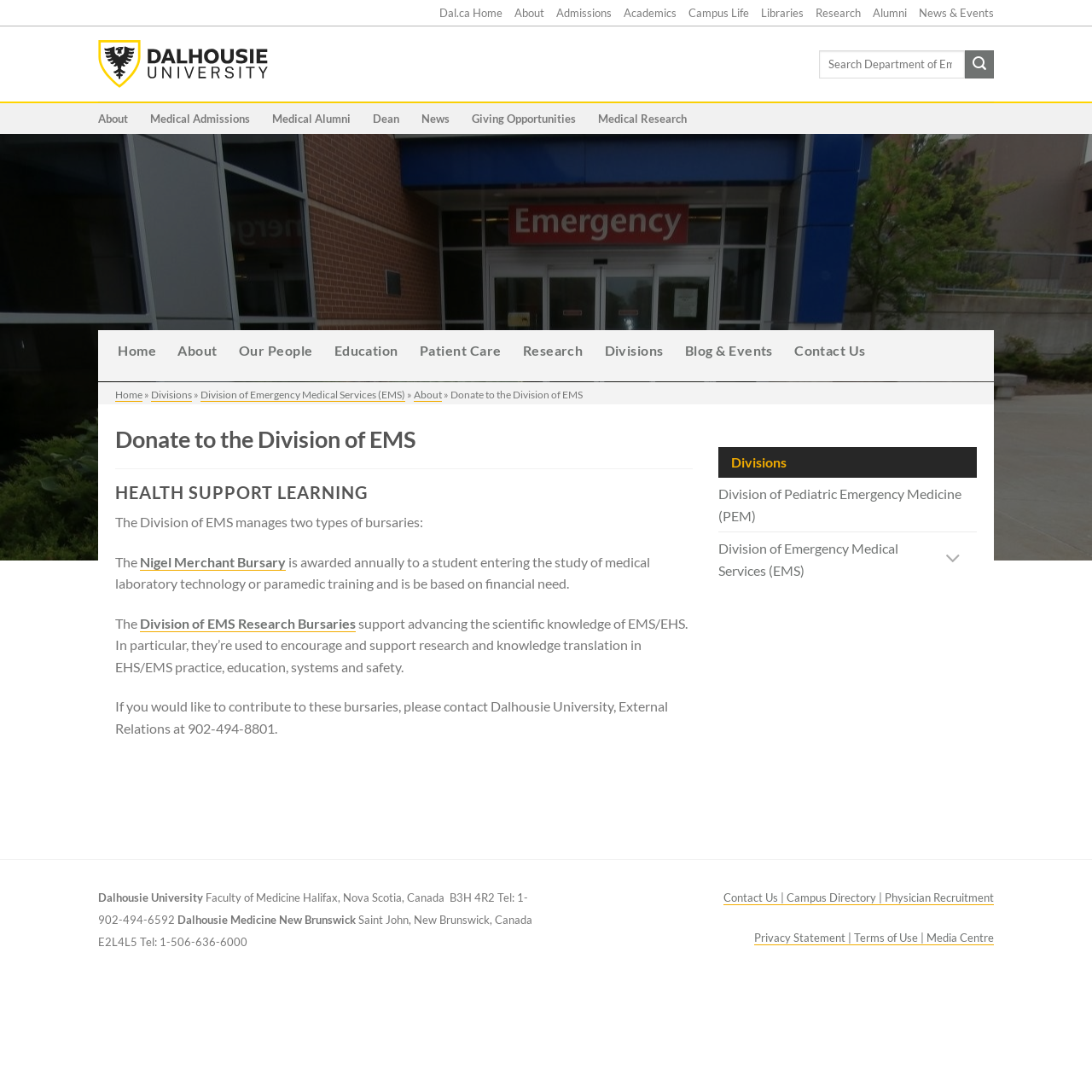From the element description Education, predict the bounding box coordinates of the UI element. The coordinates must be specified in the format (top-left x, top-left y, bottom-right x, bottom-right y) and should be within the 0 to 1 range.

[0.303, 0.307, 0.367, 0.337]